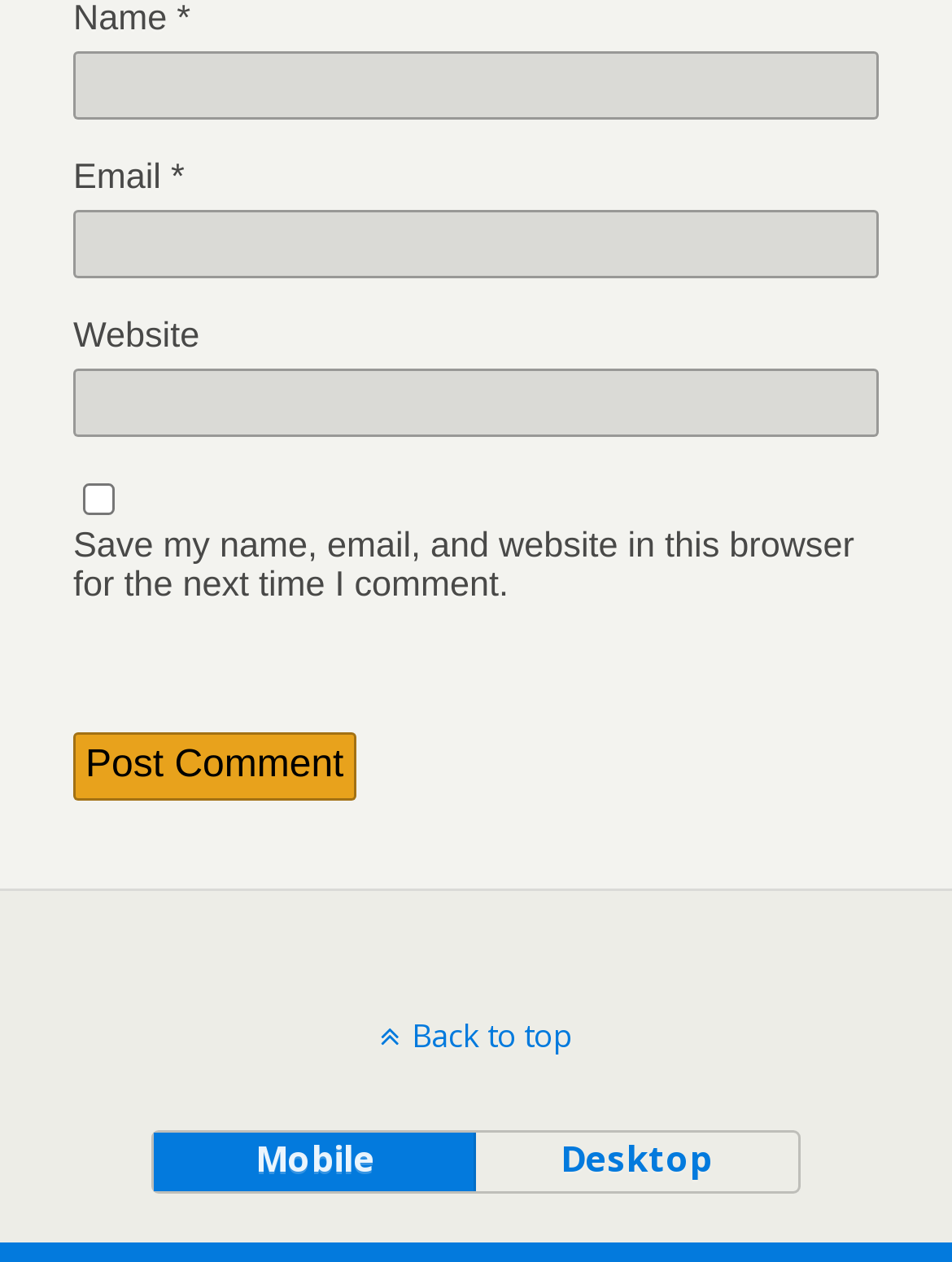How many buttons are there at the bottom?
Provide a short answer using one word or a brief phrase based on the image.

3